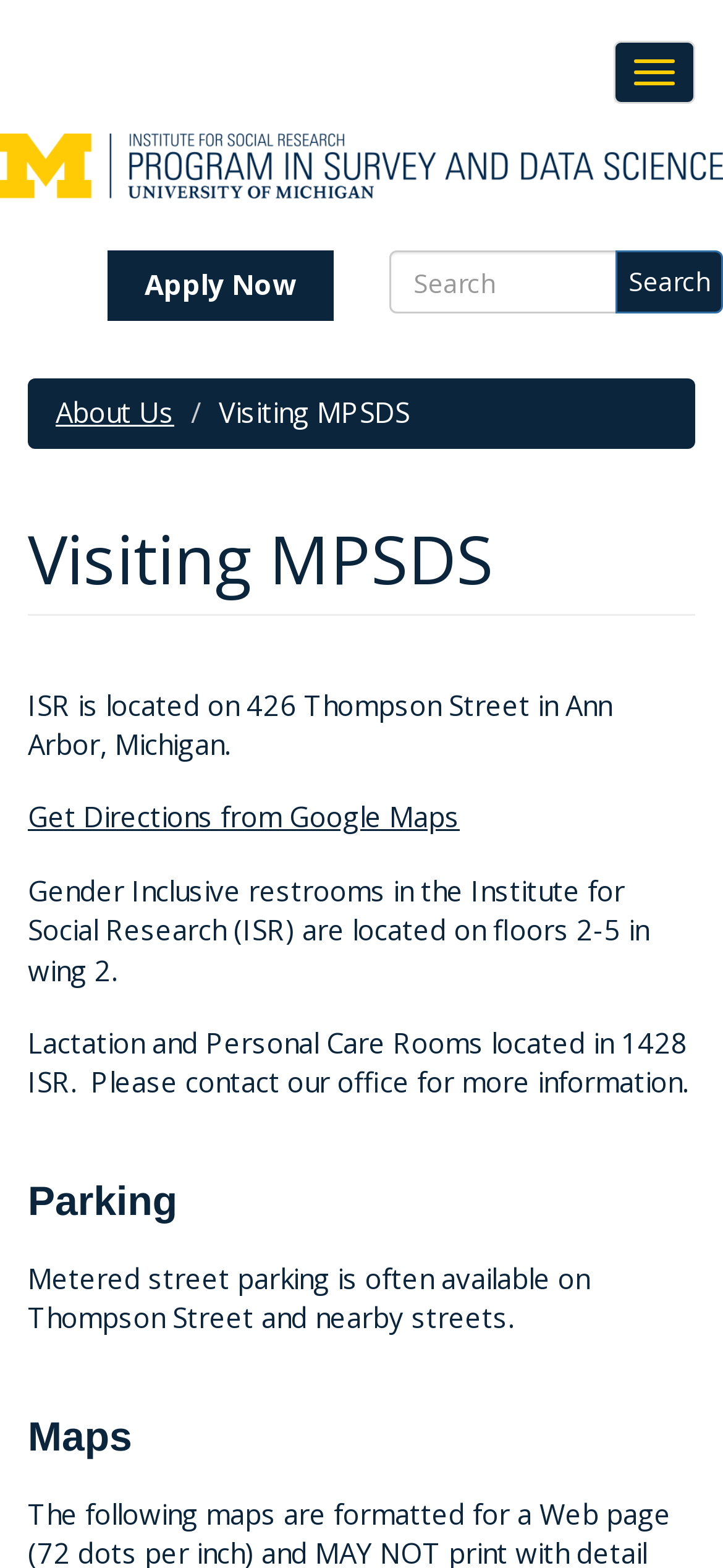Can you show the bounding box coordinates of the region to click on to complete the task described in the instruction: "Toggle navigation"?

[0.849, 0.026, 0.962, 0.066]